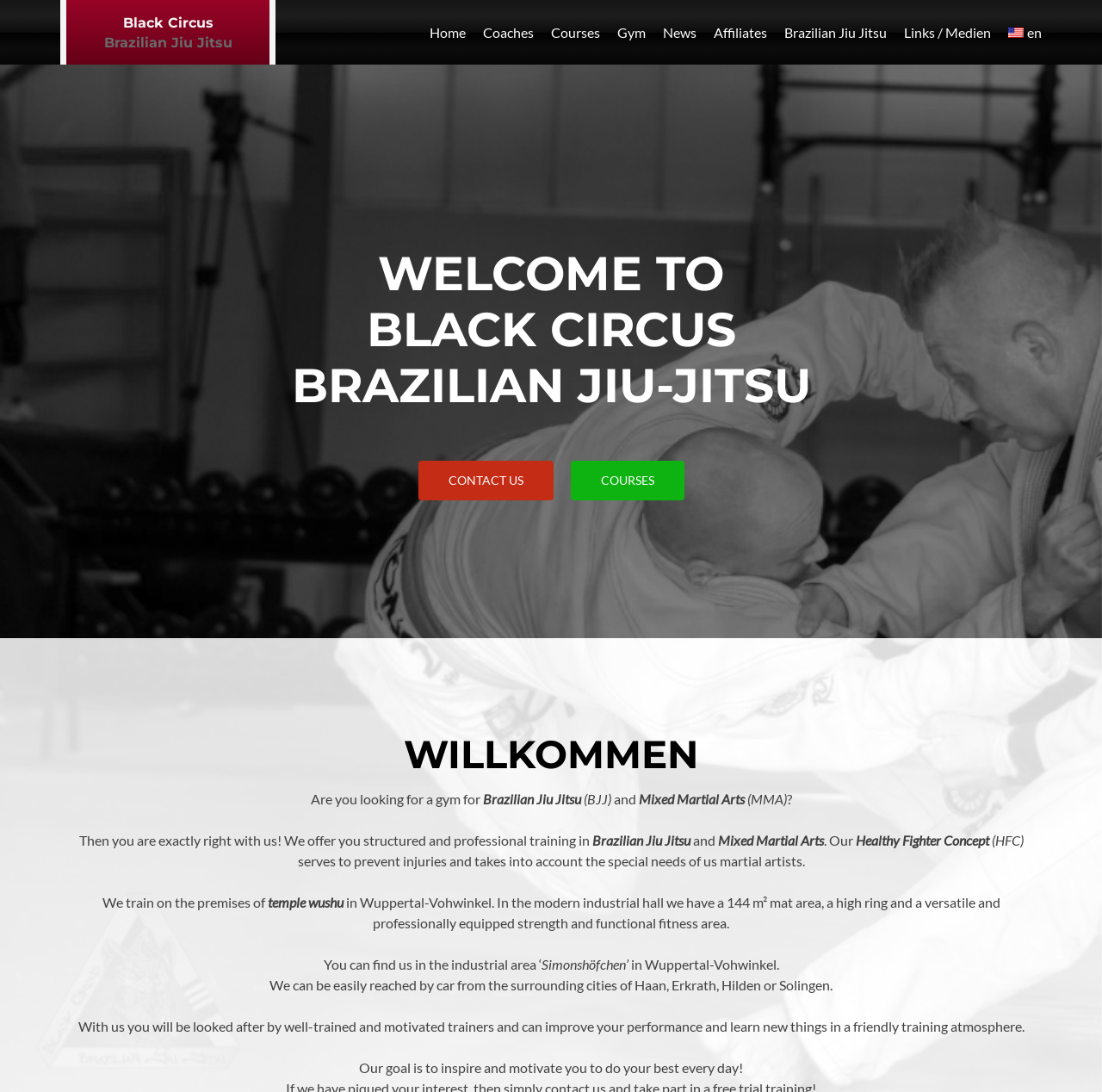What is the size of the mat area?
Look at the image and answer the question using a single word or phrase.

144 m²